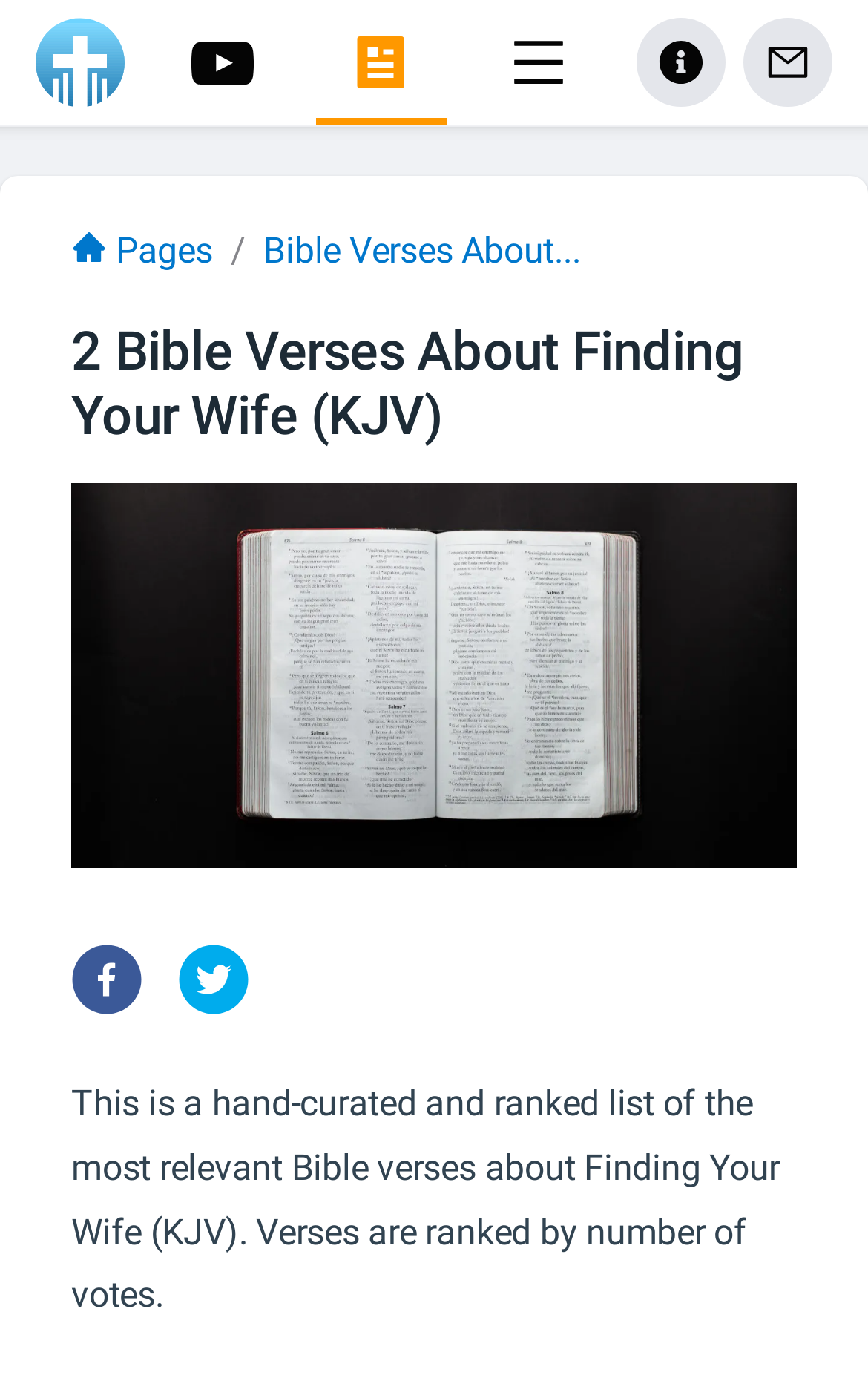What is the text above the social media buttons?
Please ensure your answer to the question is detailed and covers all necessary aspects.

I looked for the text element that is above the social media buttons, which are [115] and [97]. The text element is [98], which contains the description 'This is a hand-curated and ranked list of the most relevant Bible verses about Finding Your Wife (KJV). Verses are ranked by number of votes.'.